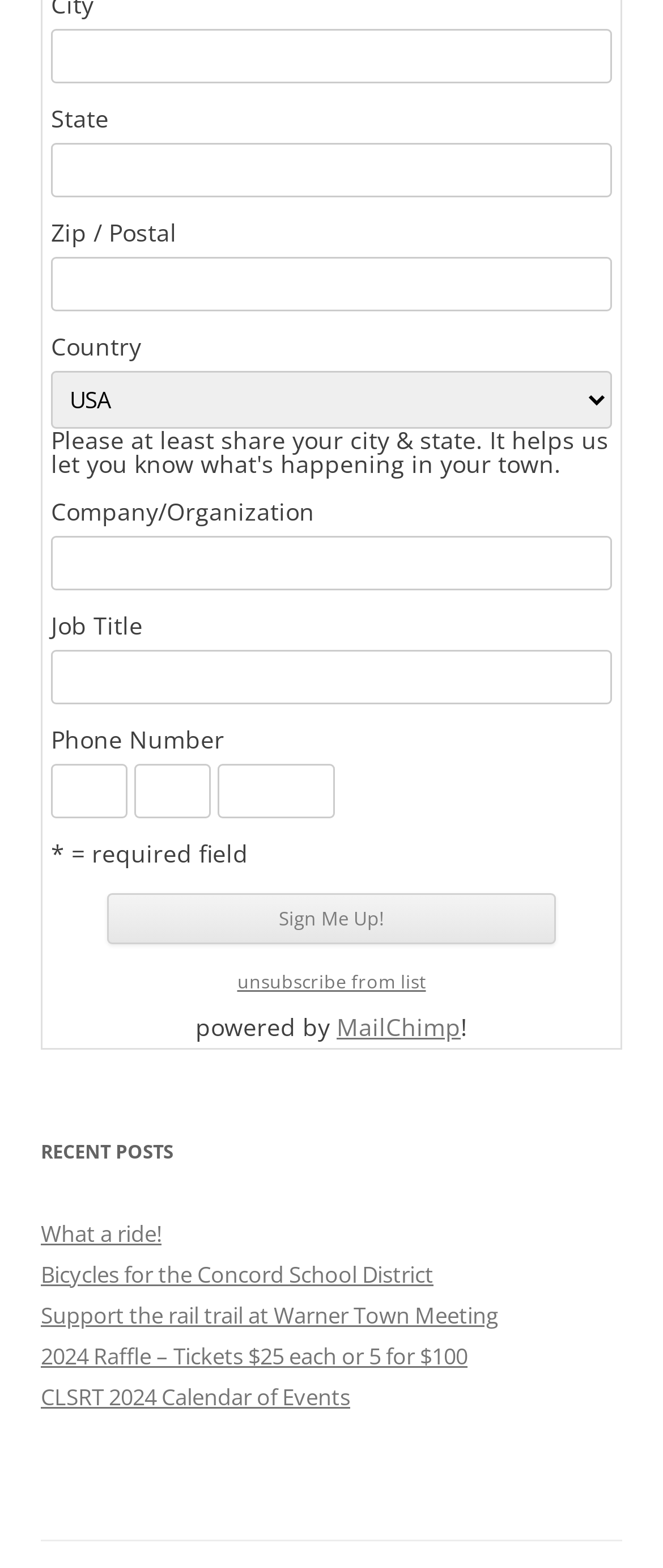How many links are there in the 'RECENT POSTS' section?
Please provide a single word or phrase answer based on the image.

5